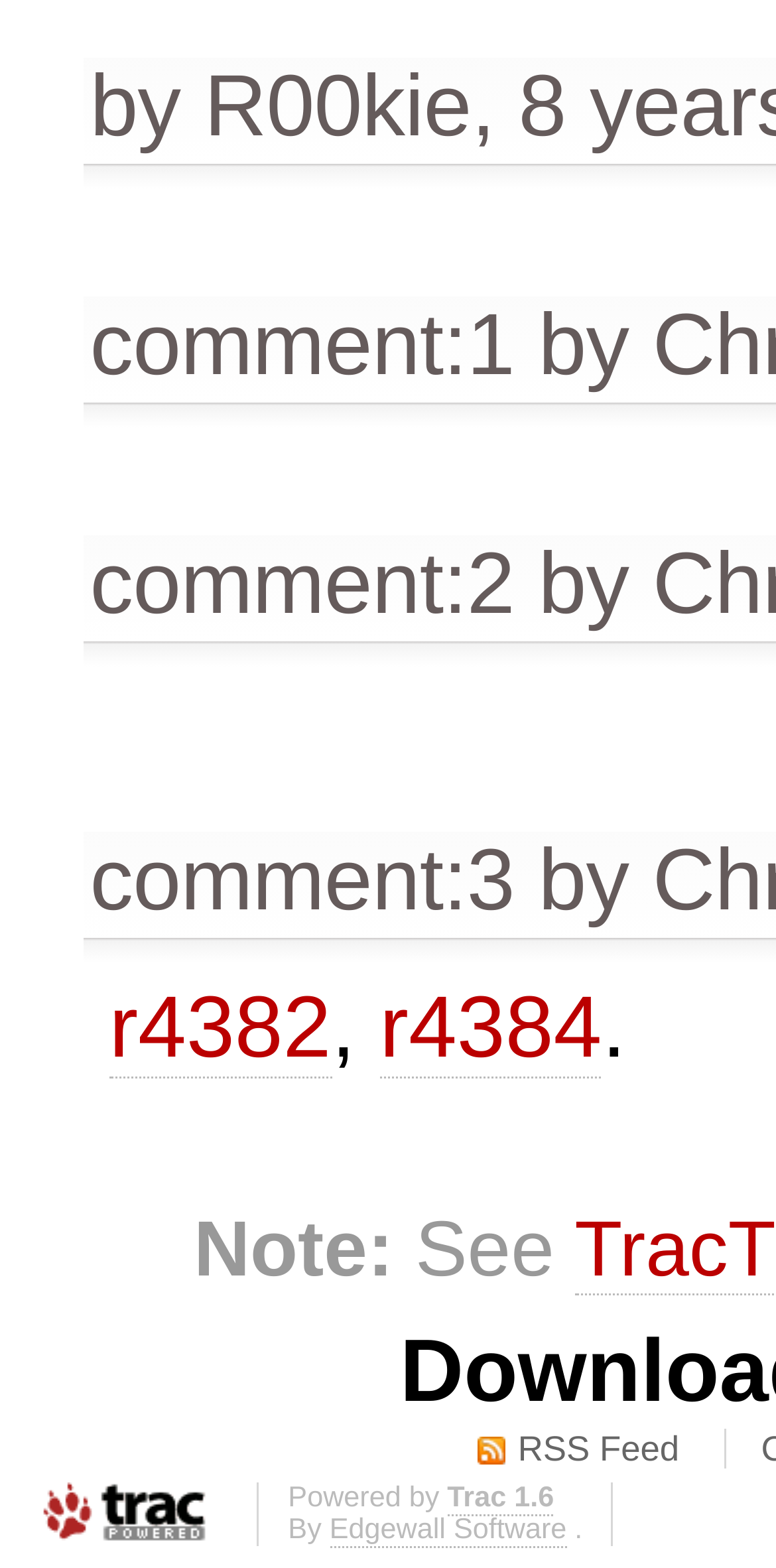Identify the bounding box for the UI element that is described as follows: "r4382".

[0.141, 0.625, 0.427, 0.688]